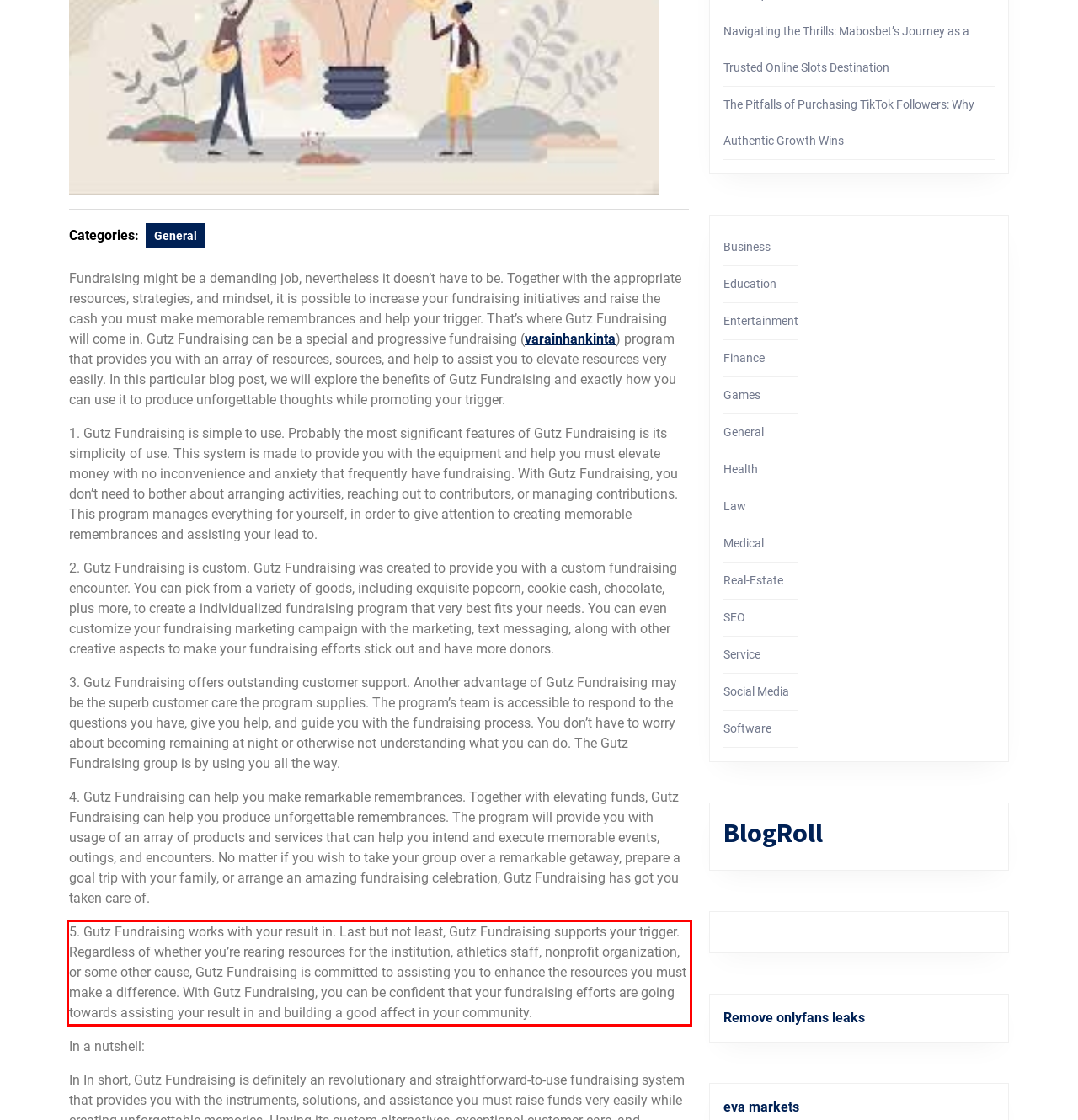Within the provided webpage screenshot, find the red rectangle bounding box and perform OCR to obtain the text content.

5. Gutz Fundraising works with your result in. Last but not least, Gutz Fundraising supports your trigger. Regardless of whether you’re rearing resources for the institution, athletics staff, nonprofit organization, or some other cause, Gutz Fundraising is committed to assisting you to enhance the resources you must make a difference. With Gutz Fundraising, you can be confident that your fundraising efforts are going towards assisting your result in and building a good affect in your community.